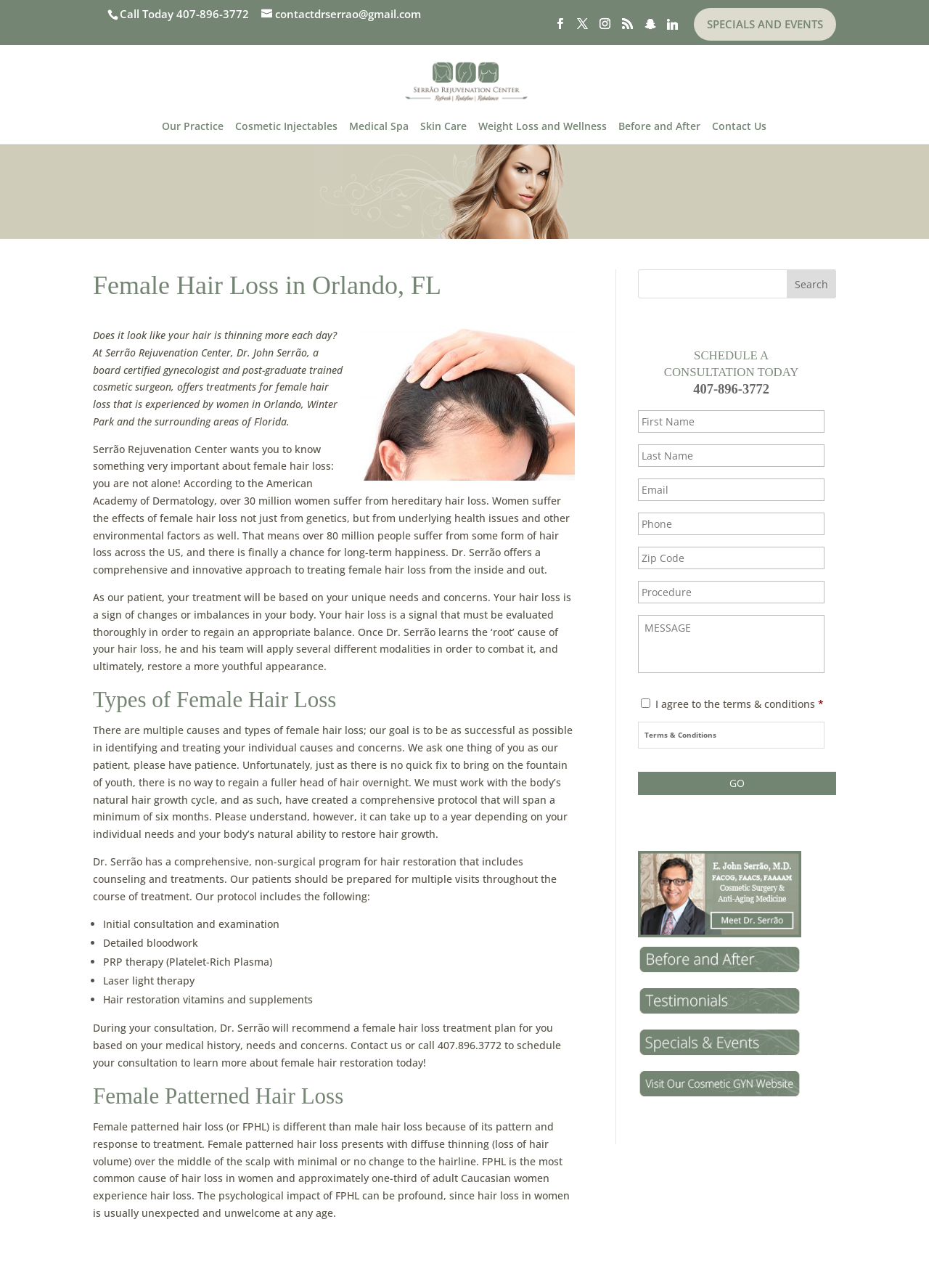Locate the bounding box coordinates of the element to click to perform the following action: 'Call today'. The coordinates should be given as four float values between 0 and 1, in the form of [left, top, right, bottom].

[0.116, 0.005, 0.278, 0.016]